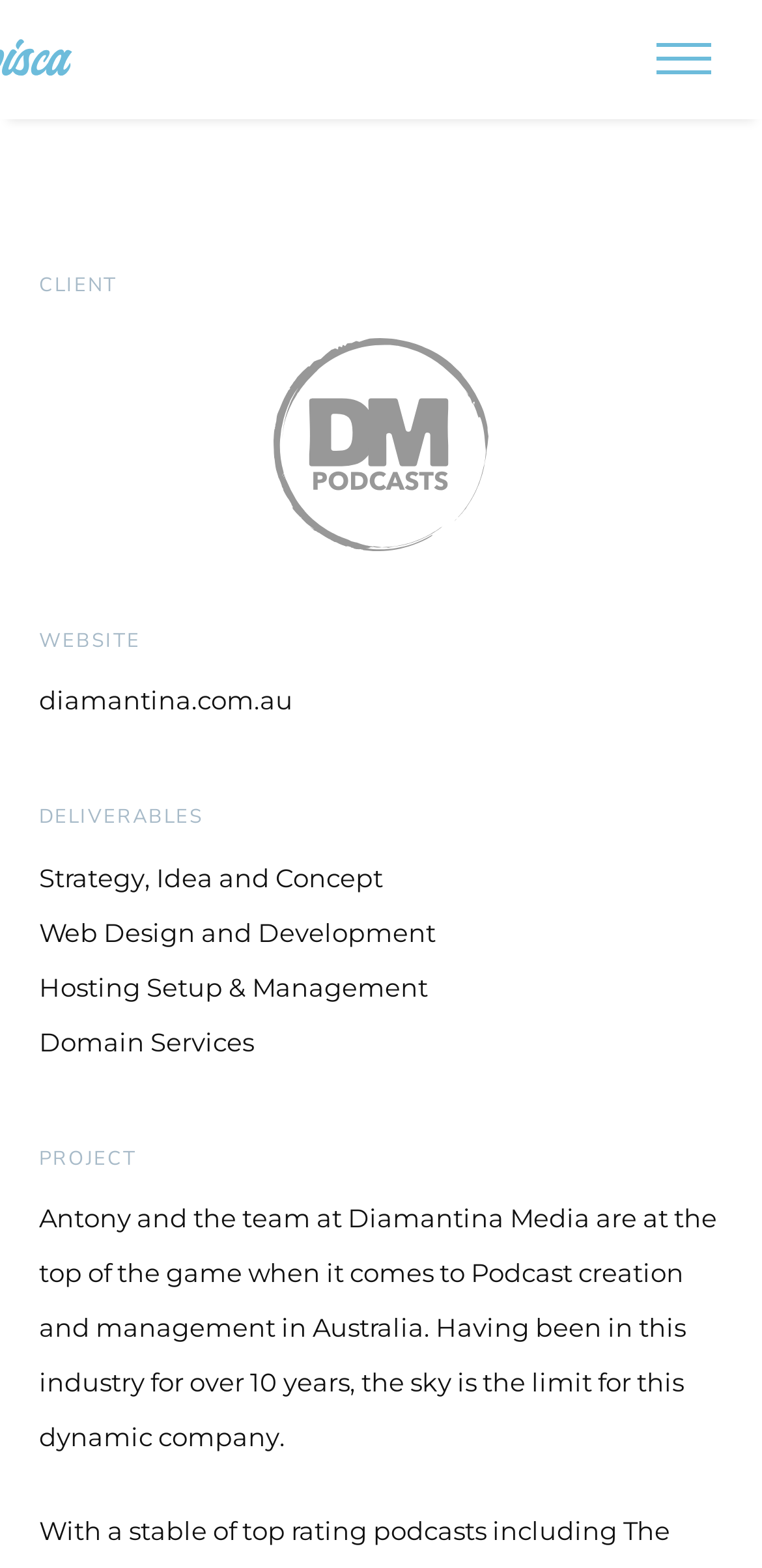Please give a succinct answer using a single word or phrase:
How many services are listed under 'DELIVERABLES'?

4